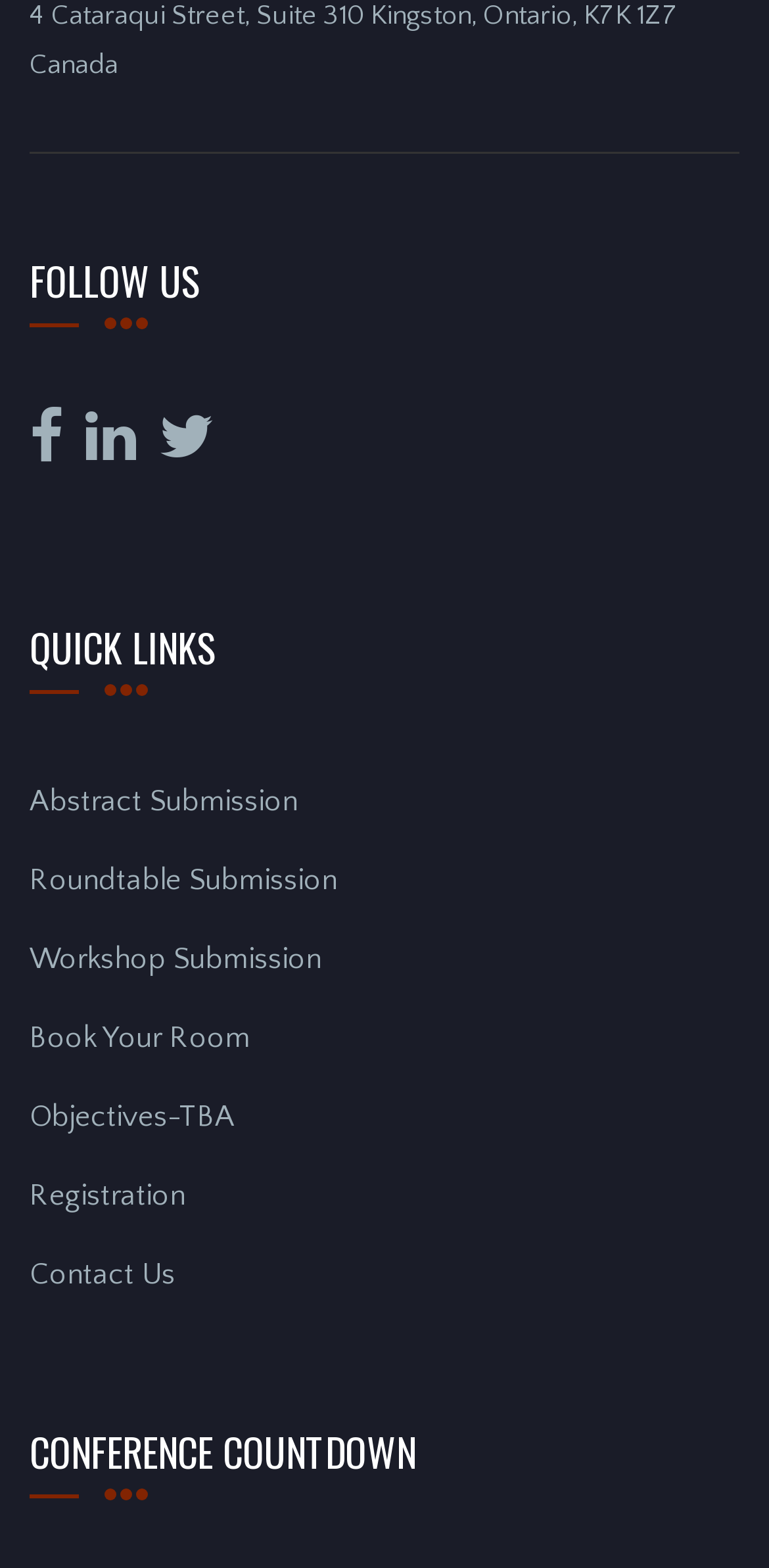Locate the bounding box coordinates of the area to click to fulfill this instruction: "Contact us". The bounding box should be presented as four float numbers between 0 and 1, in the order [left, top, right, bottom].

[0.038, 0.802, 0.228, 0.823]